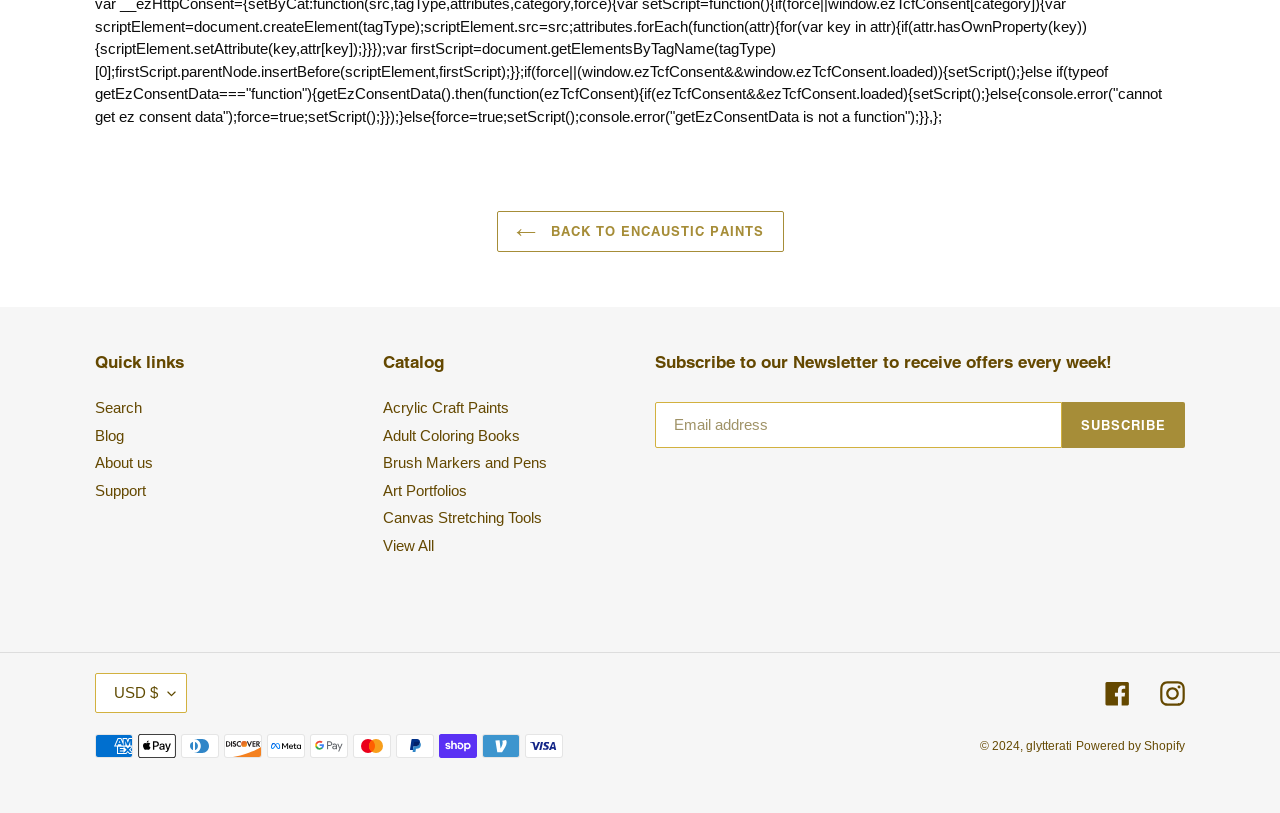Observe the image and answer the following question in detail: What is the copyright year?

I found a static text element with the content '© 2024,' which indicates the copyright year.